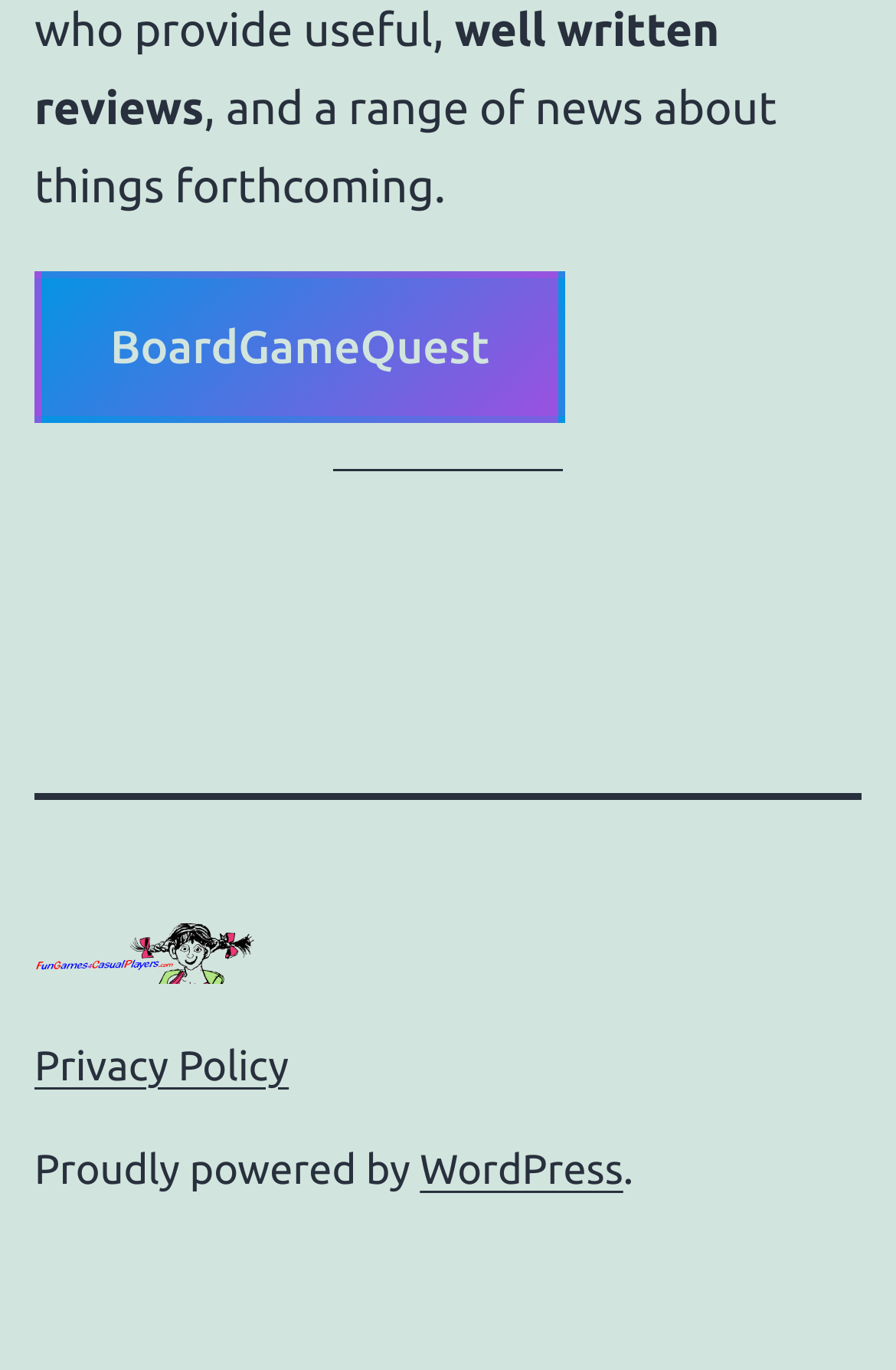What platform is the website built on?
Use the information from the image to give a detailed answer to the question.

The platform used to build the website can be found in the link element with the text 'WordPress' at the bottom of the webpage, which indicates that the website is powered by WordPress.